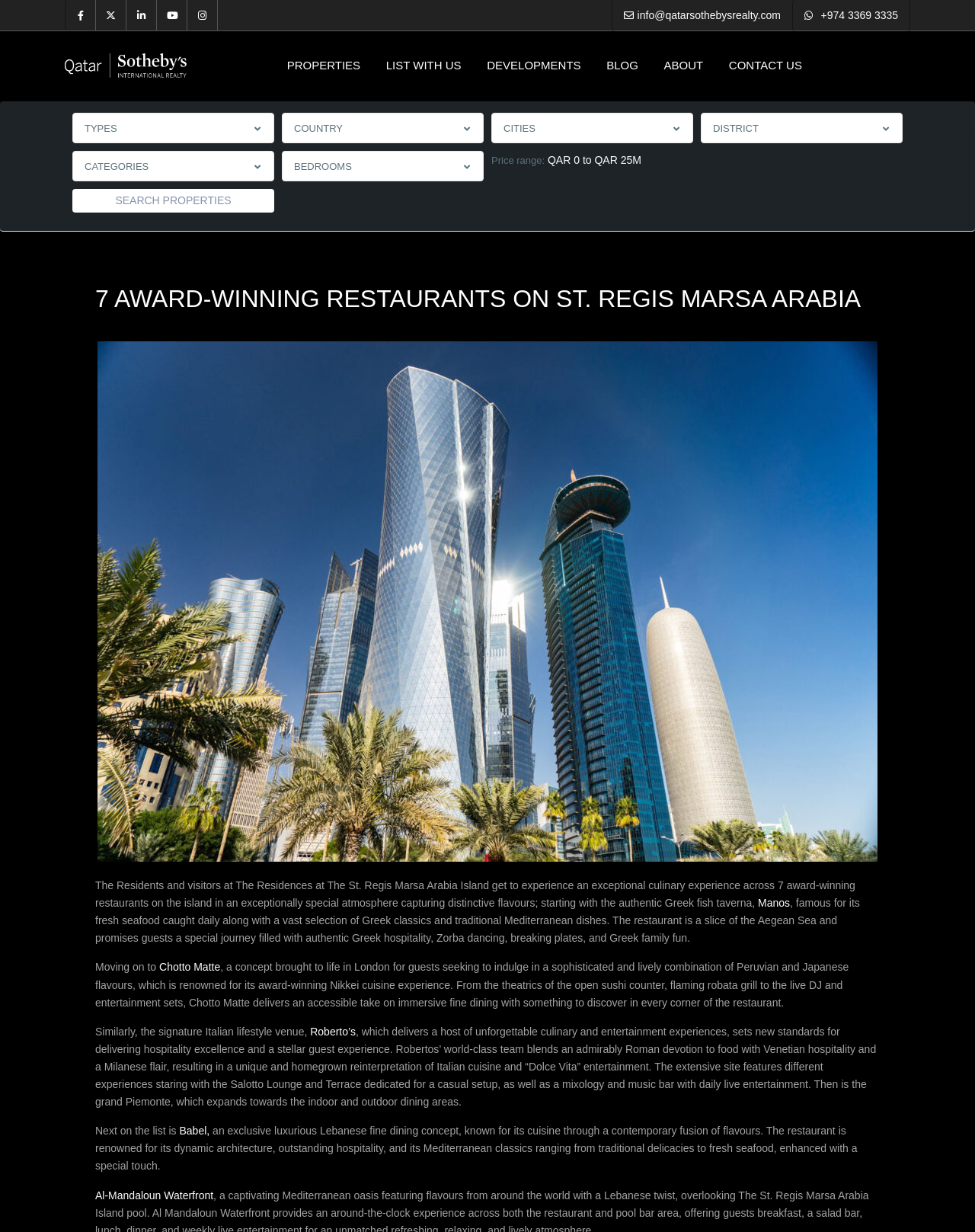How many social media links are at the top of the page?
Using the details shown in the screenshot, provide a comprehensive answer to the question.

I counted the number of social media links at the top of the page, which are Facebook, Twitter, LinkedIn, YouTube, and Instagram, and there are 5 in total.